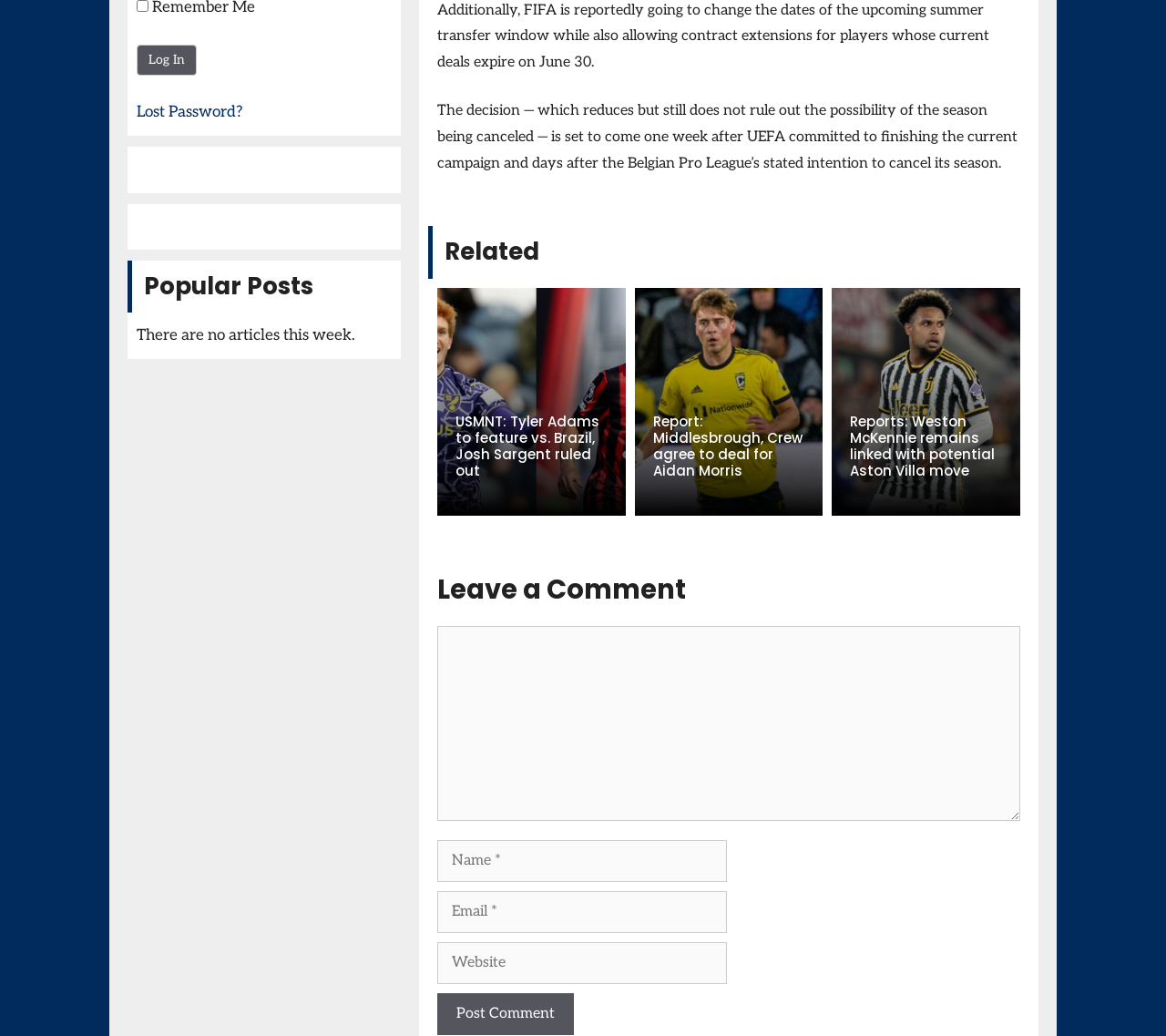Extract the bounding box coordinates of the UI element described by: "parent_node: Comment name="email" placeholder="Email *"". The coordinates should include four float numbers ranging from 0 to 1, e.g., [left, top, right, bottom].

[0.375, 0.86, 0.623, 0.901]